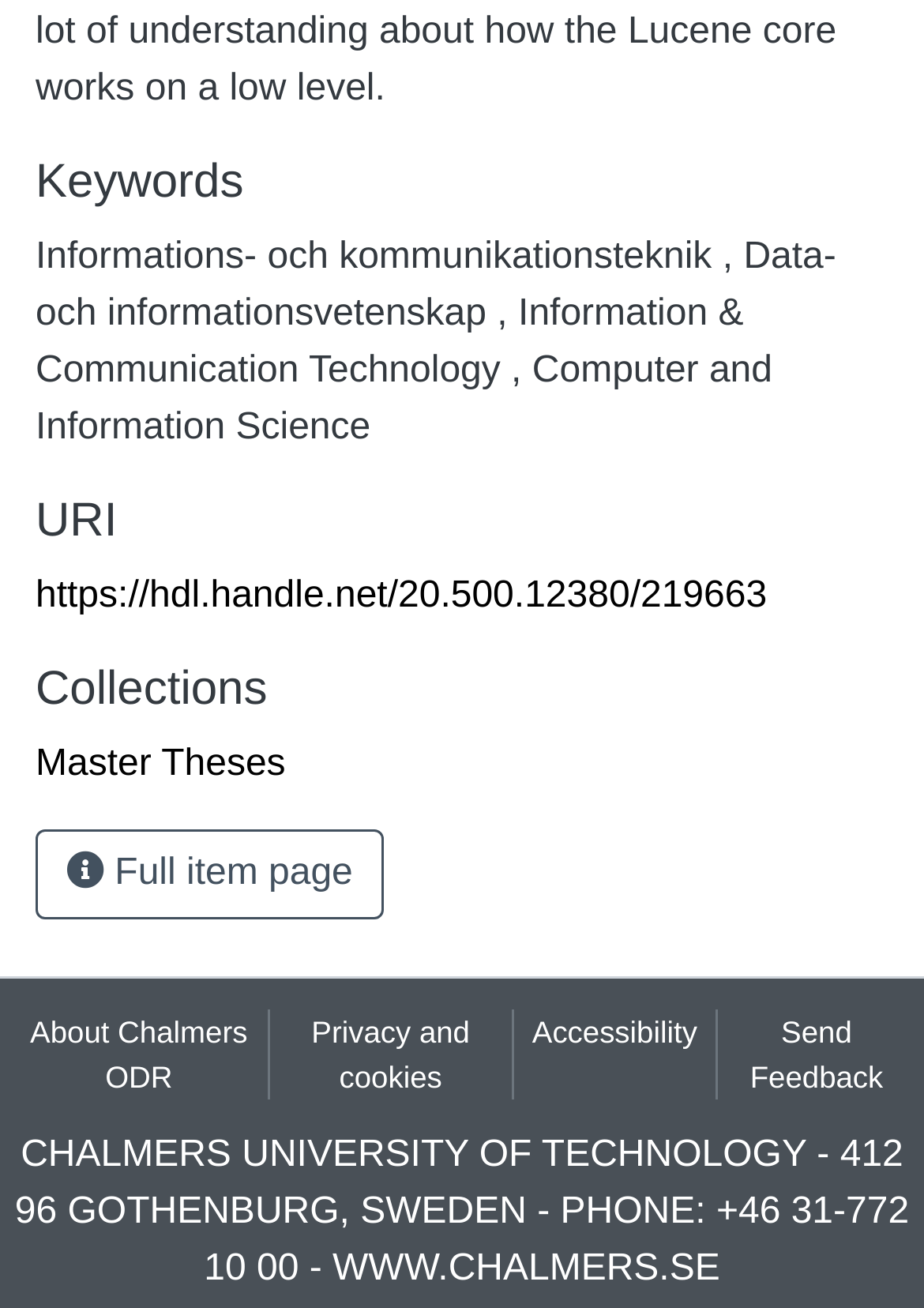Given the following UI element description: "Master Theses", find the bounding box coordinates in the webpage screenshot.

[0.038, 0.569, 0.309, 0.599]